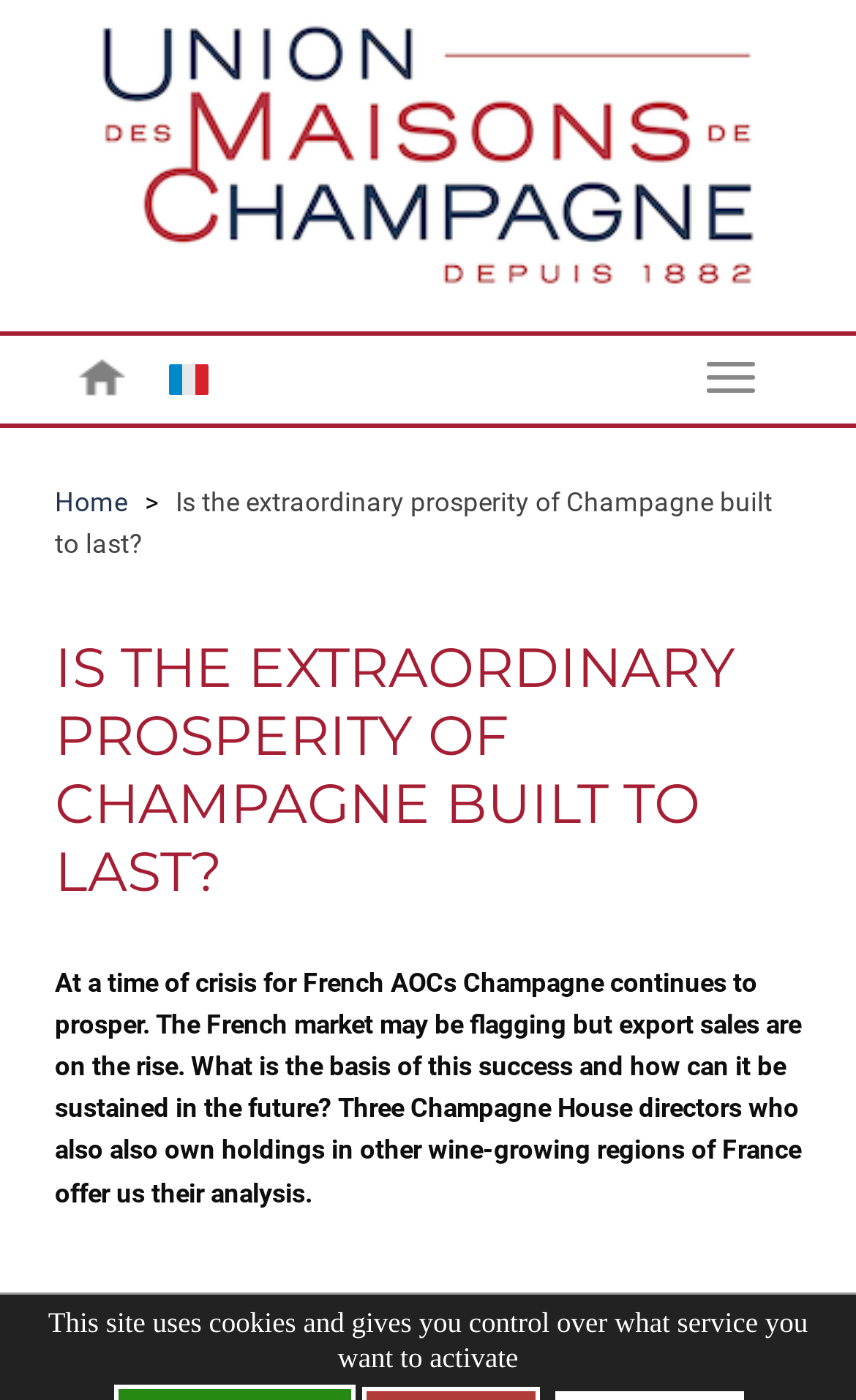Using the description "Navigation", predict the bounding box of the relevant HTML element.

[0.797, 0.243, 0.91, 0.296]